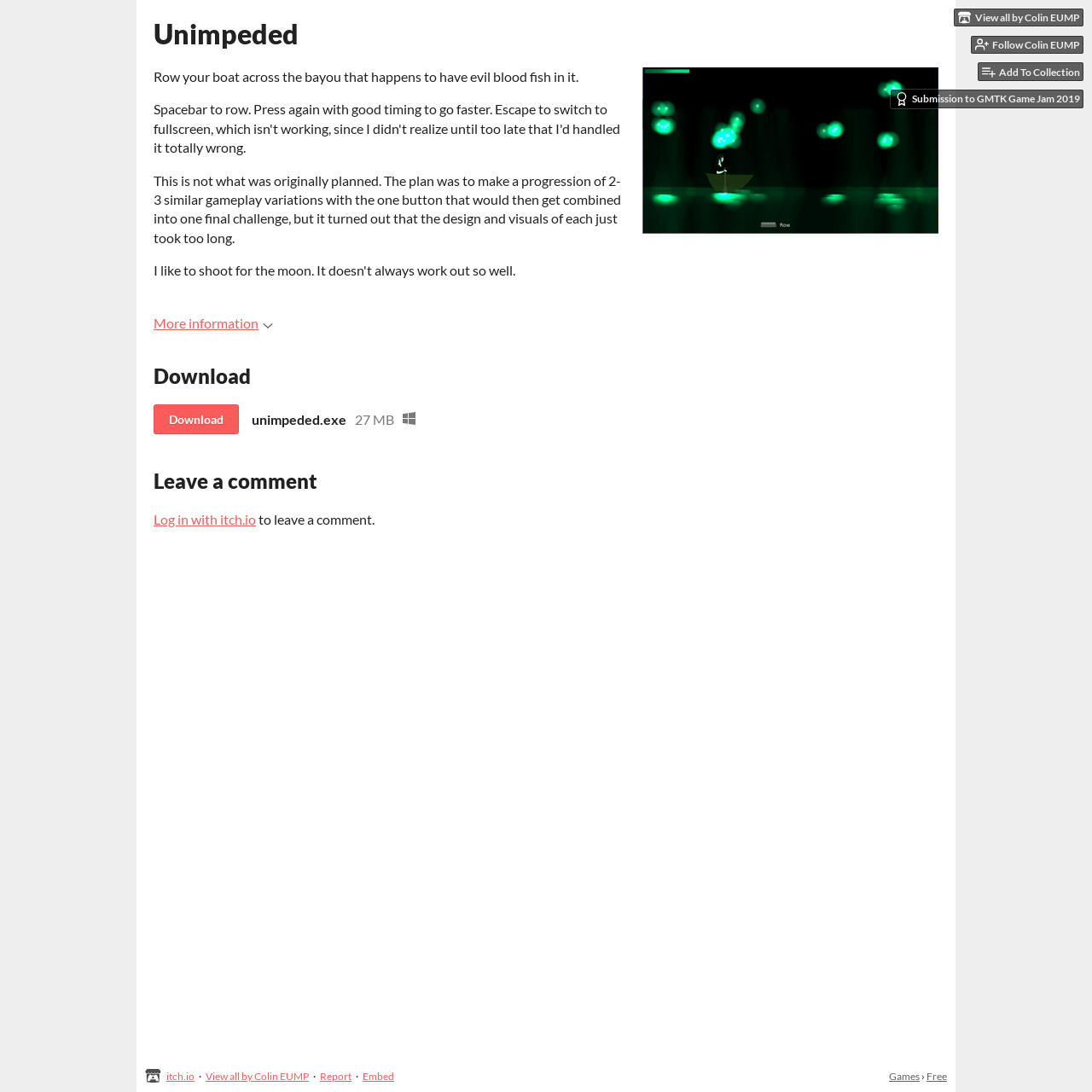Generate an in-depth caption that captures all aspects of the webpage.

This webpage appears to be a game page, specifically for a game called "Unimpeded" by Colin EUMP. At the top, there are several links and images, including "View all by Colin EUMP", "Follow Colin EUMP", and "Add To Collection". These elements are positioned near the top-right corner of the page.

Below these links, there is a heading that reads "Unimpeded", followed by a brief description of the game: "Row your boat across the bayou that happens to have evil blood fish in it." This text is positioned near the top-left corner of the page.

Further down, there is a longer paragraph of text that explains the development process of the game, including the original plans and the challenges faced by the developer. This text is positioned below the game description.

To the right of the game description, there is a link to "More information" accompanied by a small image. Below this link, there is a heading that reads "Download", followed by a link to download the game and some additional information, including the file size (27 MB).

Further down the page, there is a heading that reads "Leave a comment", followed by a link to log in with itch.io and a brief instruction to leave a comment. There is also a link to an unknown page or section, accompanied by a small image.

At the very bottom of the page, there are several links and images, including links to itch.io, "View all by Colin EUMP", and "Report", as well as a link to "Games" and a "›" symbol. These elements are positioned near the bottom of the page.